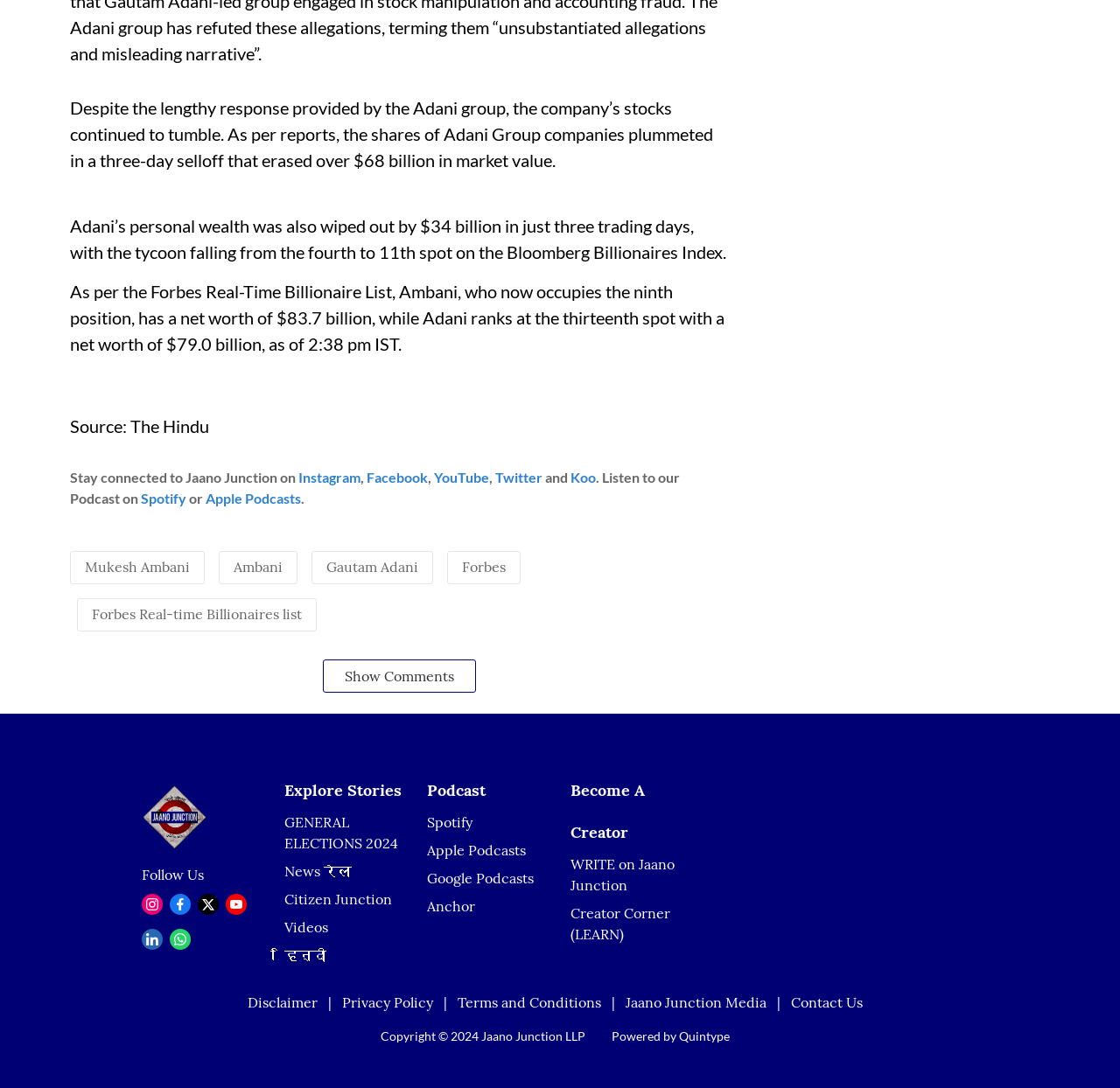Show me the bounding box coordinates of the clickable region to achieve the task as per the instruction: "Click on the 'Show Comments' button".

[0.288, 0.606, 0.425, 0.637]